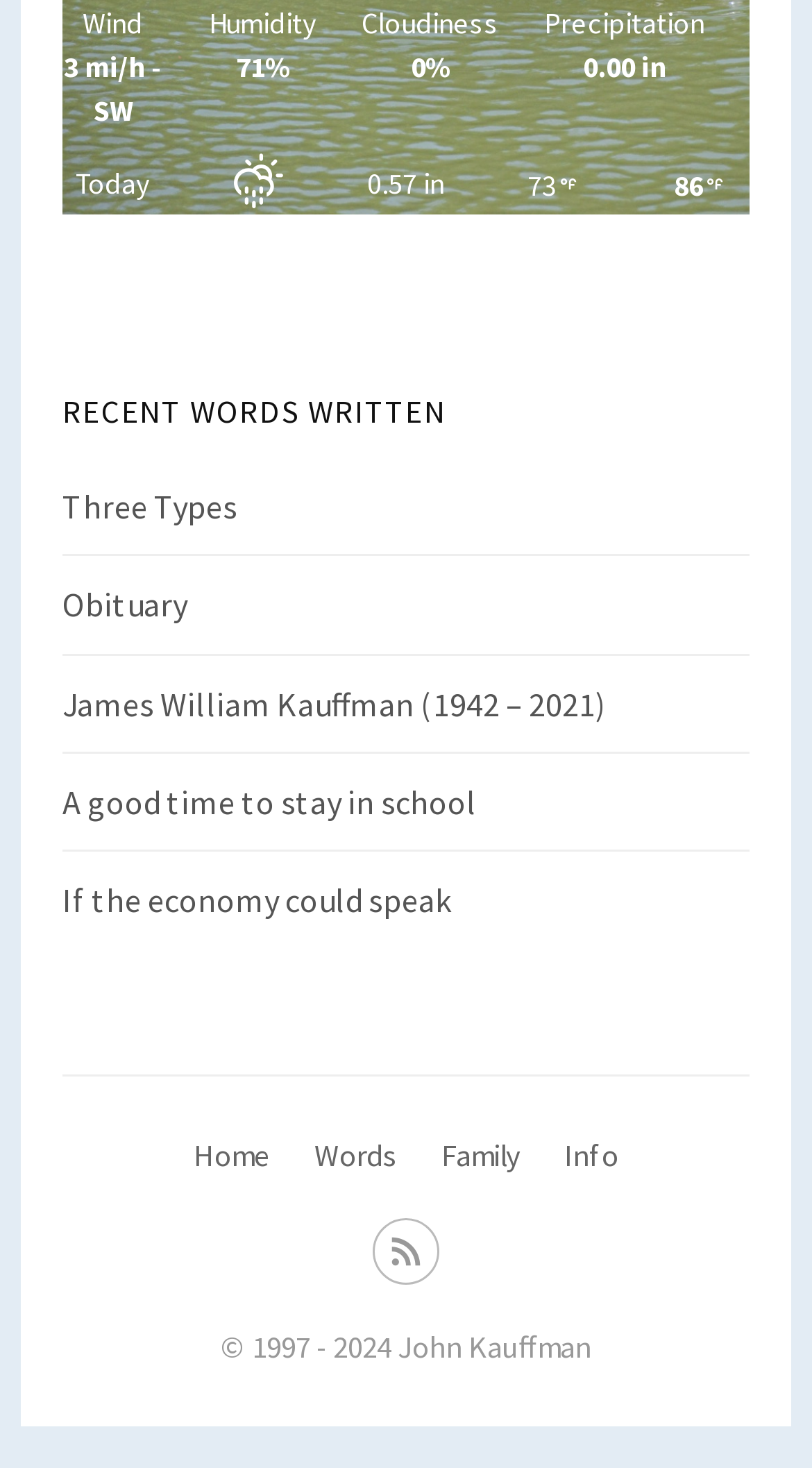With reference to the screenshot, provide a detailed response to the question below:
What is the precipitation amount for today?

The precipitation amount for today can be found near the top of the webpage, where it is displayed as '0.57 in', indicating a total precipitation of 0.57 inches for the current day.